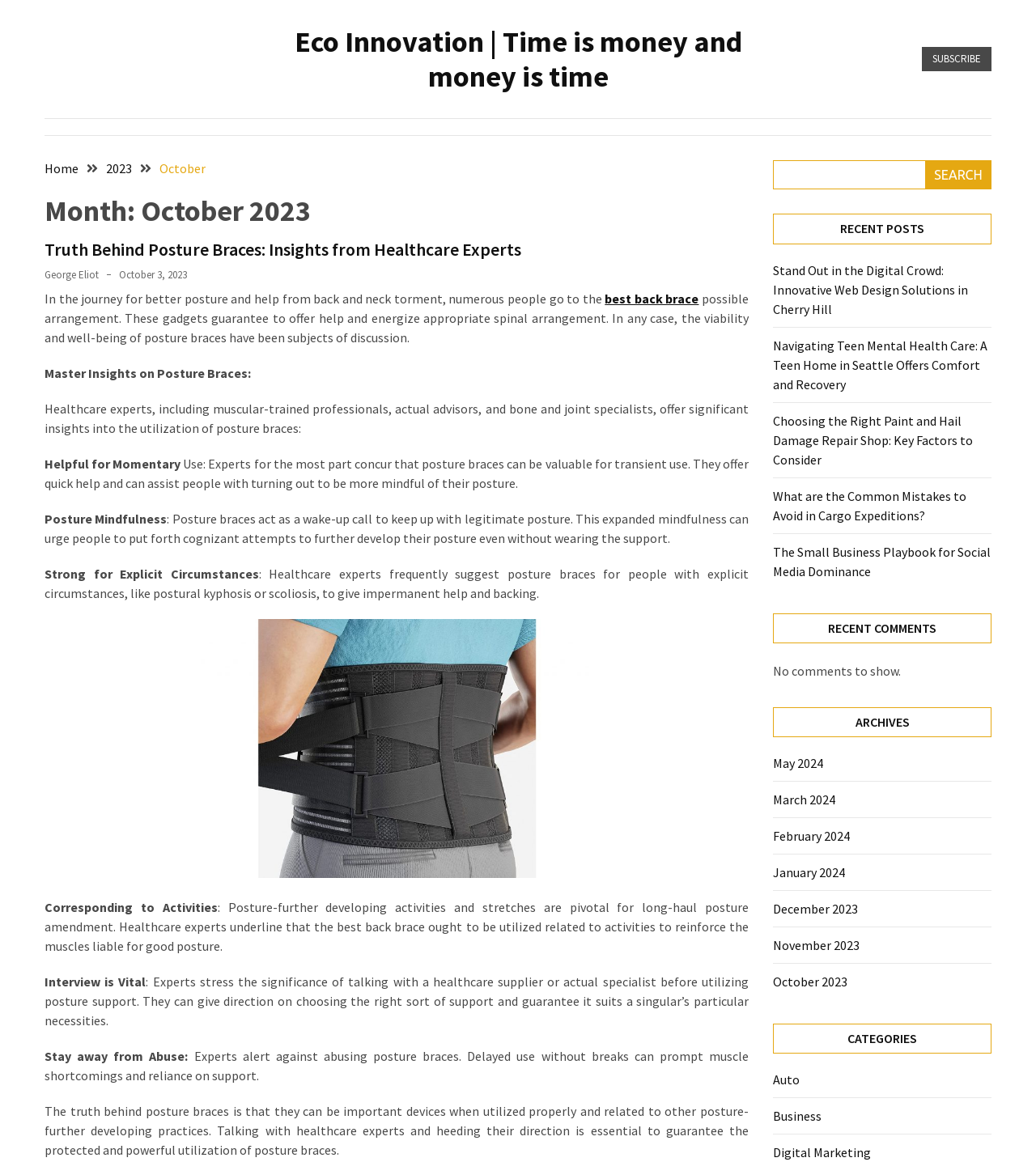Write an elaborate caption that captures the essence of the webpage.

This webpage appears to be a blog or news website, with a focus on eco-innovation and various other topics. At the top of the page, there is a heading that reads "RECENT POSTS" followed by a list of four links to recent articles, including "Stand Out in the Digital Crowd: Innovative Web Design Solutions in Cherry Hill" and "What are the Common Mistakes to Avoid in Cargo Expeditions?".

Below this section, there is a large block of text that discusses the topic of posture braces, including their effectiveness, benefits, and potential drawbacks. The text is divided into several subheadings, including "Helpful for Momentary Use", "Posture Mindfulness", and "Strong for Explicit Circumstances". The article cites insights from healthcare experts and provides guidance on the proper use of posture braces.

To the right of this main content area, there is a sidebar that contains several sections, including "Month: October 2023", "Breadcrumbs" (which shows the current page's location in the site's hierarchy), and a search box. Below this, there are headings for "RECENT POSTS", "RECENT COMMENTS", "ARCHIVES", and "CATEGORIES", each followed by a list of links to related content.

At the very top of the page, there is a link to "Eco Innovation | Time is money and money is time", which may be the site's logo or main navigation link. In the top-right corner, there is a link to "SUBSCRIBE" and a small icon that appears to be a social media link.